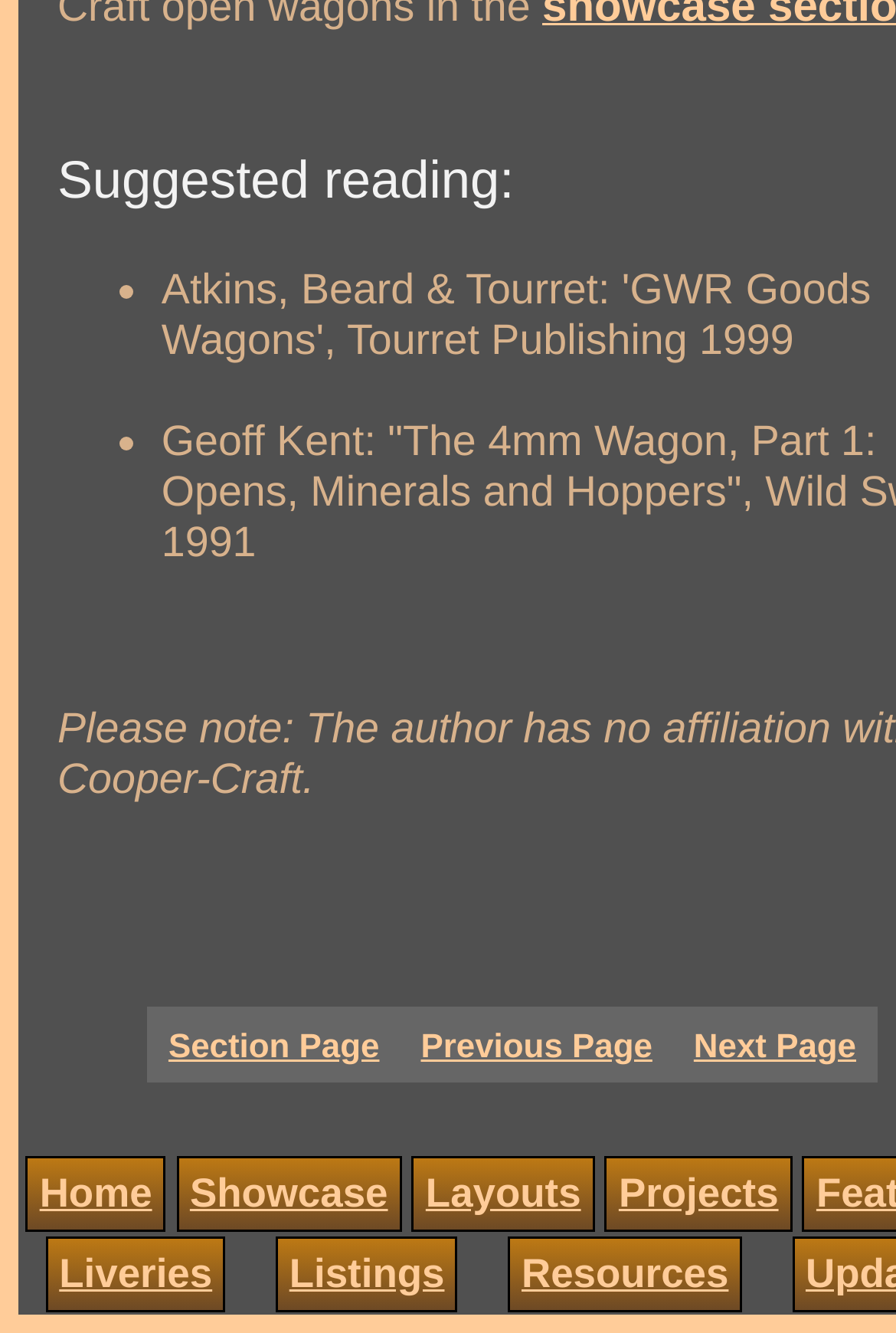How many links are below the table?
Please provide a single word or phrase answer based on the image.

6